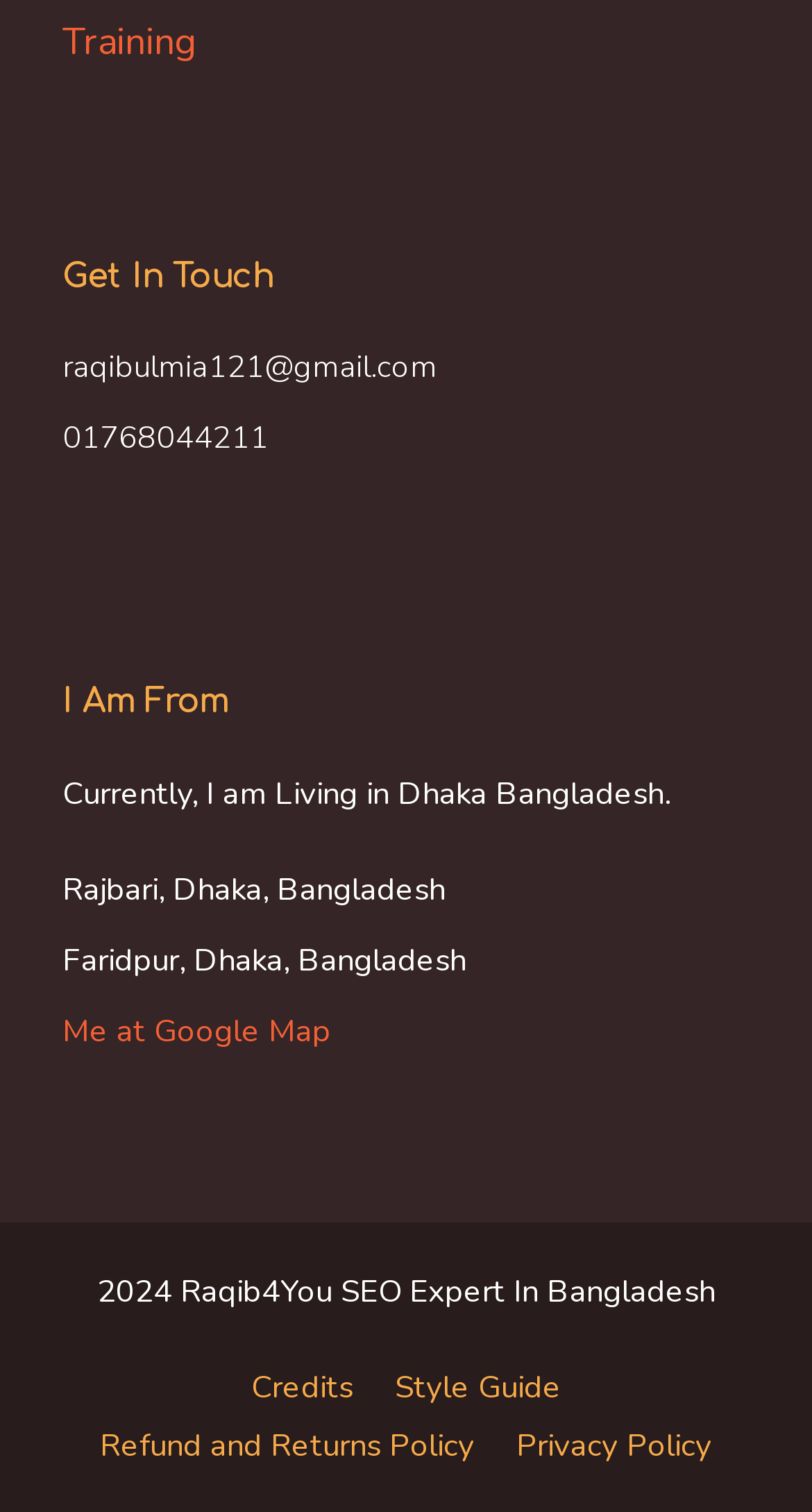Locate the bounding box coordinates of the segment that needs to be clicked to meet this instruction: "View location on Google Map".

[0.077, 0.668, 0.408, 0.696]